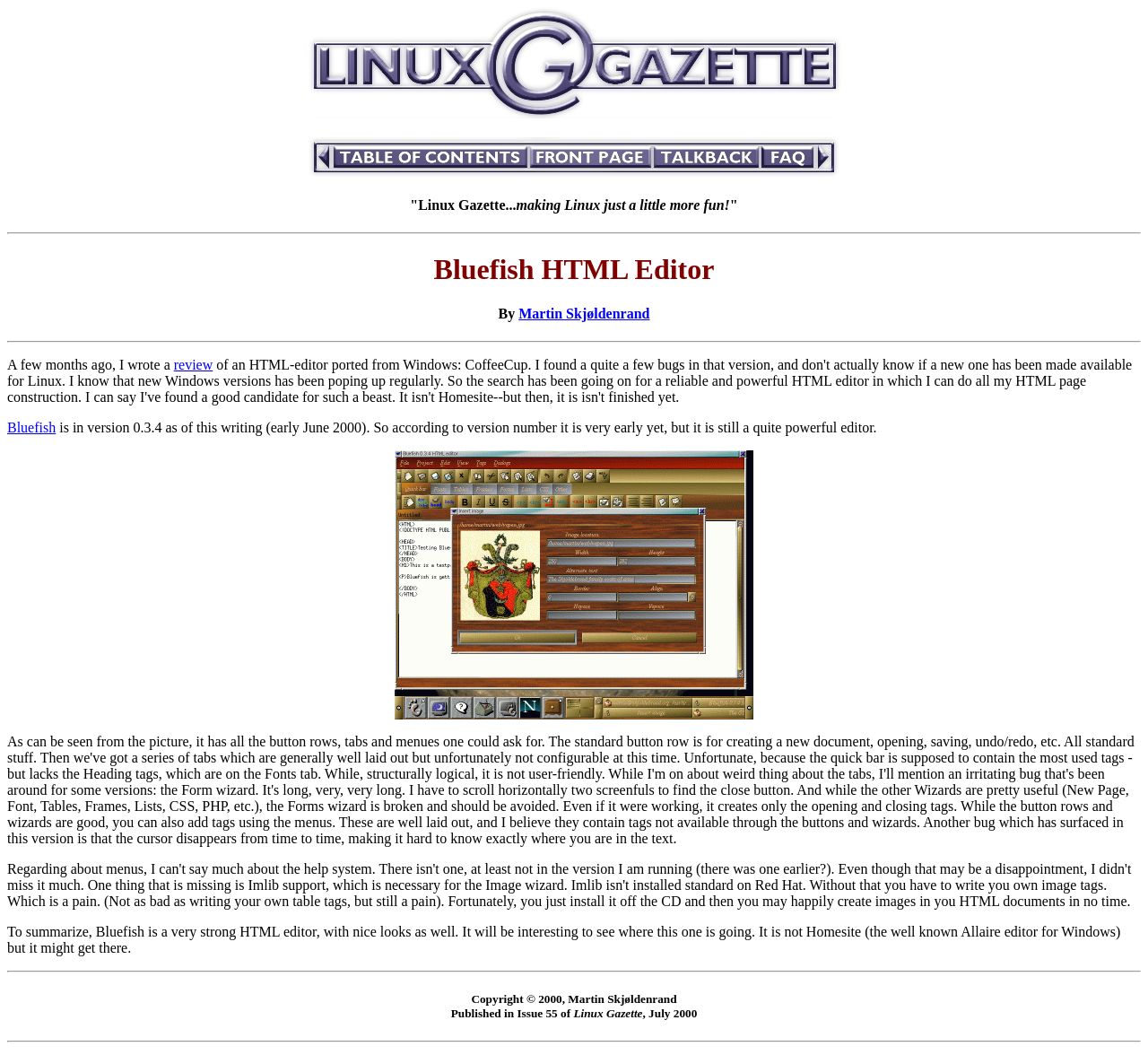What is the version of Bluefish at the time of writing?
Use the screenshot to answer the question with a single word or phrase.

0.3.4